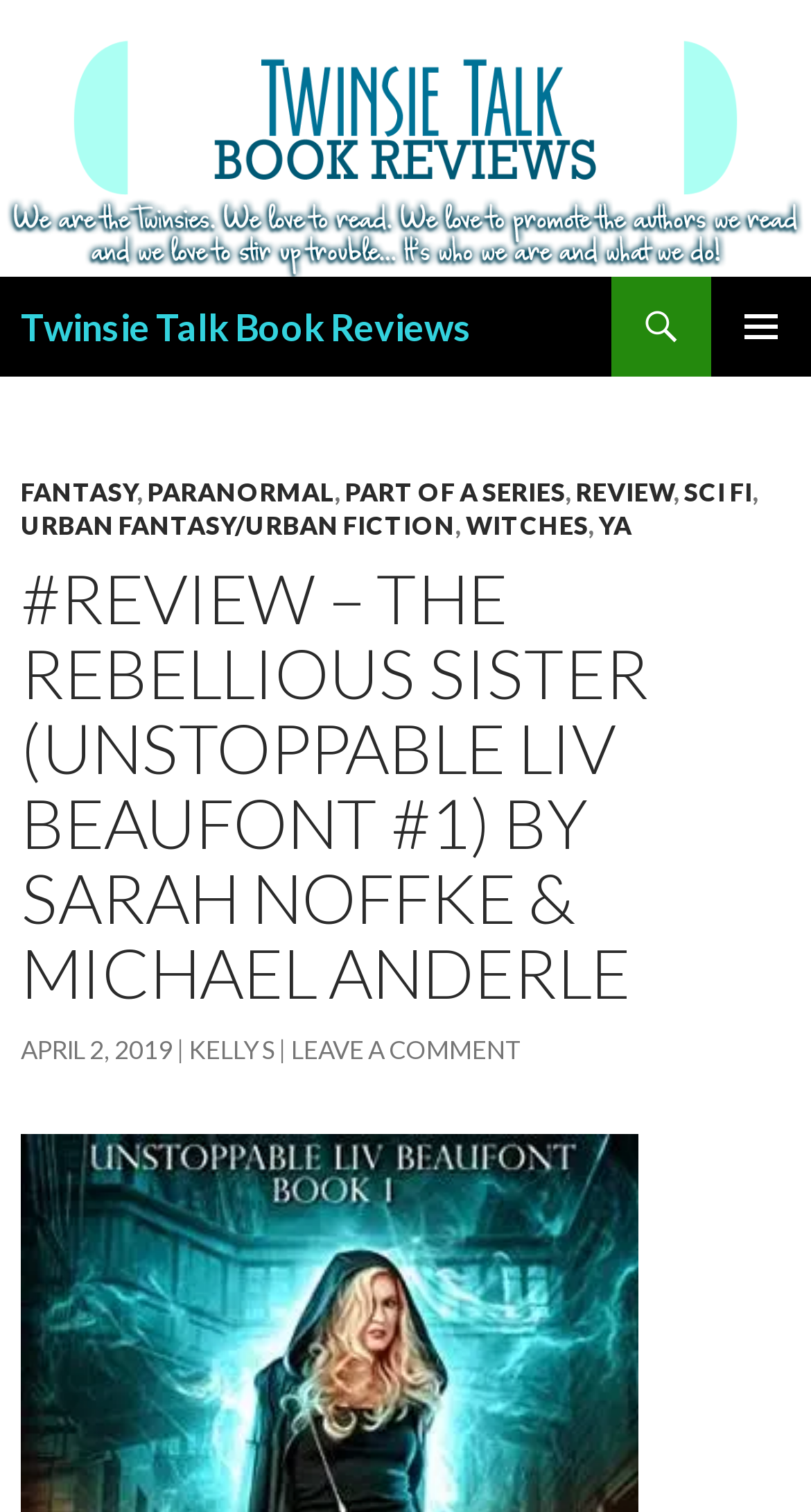What is the genre of the book?
Refer to the image and provide a one-word or short phrase answer.

Fantasy, Paranormal, etc.